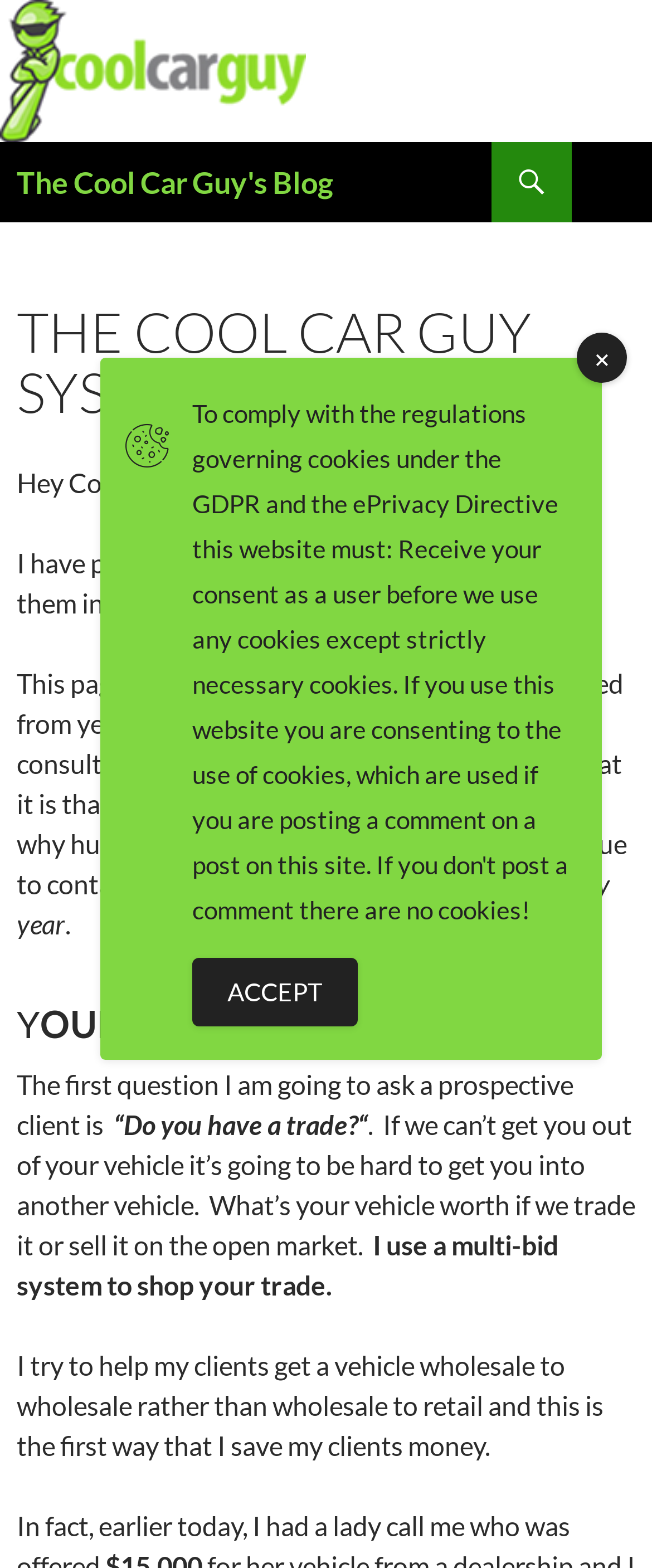What is the name of the blog?
Look at the image and respond with a single word or a short phrase.

The Cool Car Guy's Blog